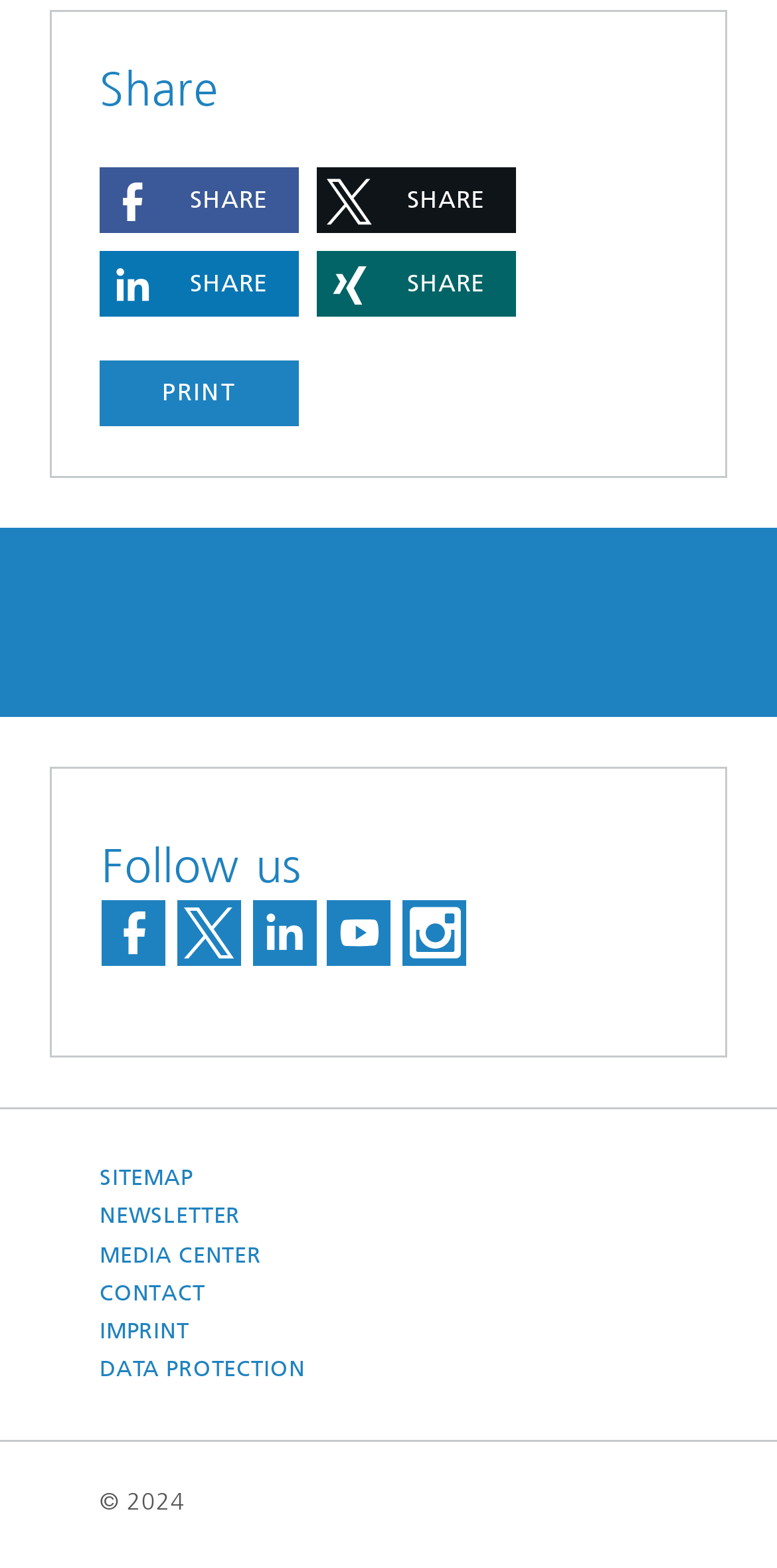Please respond to the question with a concise word or phrase:
What is the last link in the footer section?

DATA PROTECTION